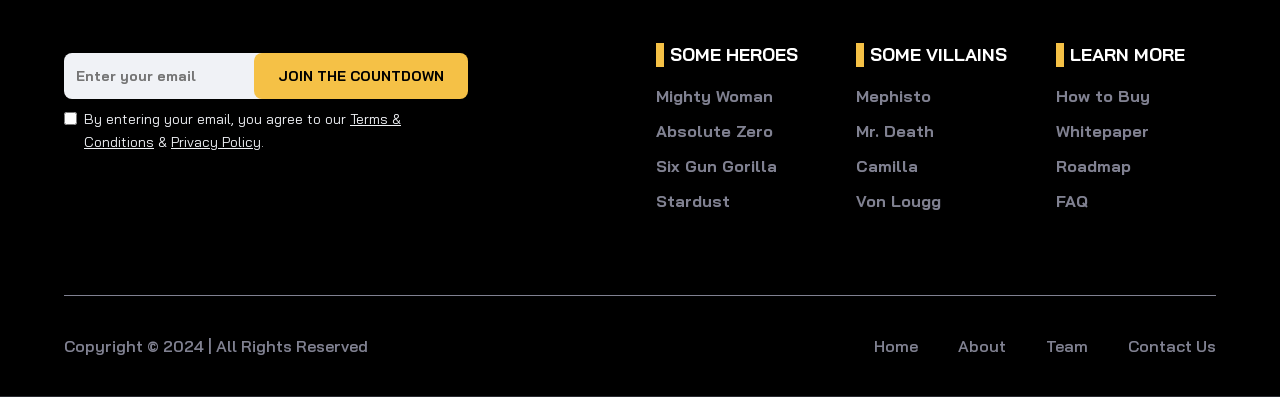Please determine the bounding box of the UI element that matches this description: Contact Us. The coordinates should be given as (top-left x, top-left y, bottom-right x, bottom-right y), with all values between 0 and 1.

[0.881, 0.844, 0.95, 0.901]